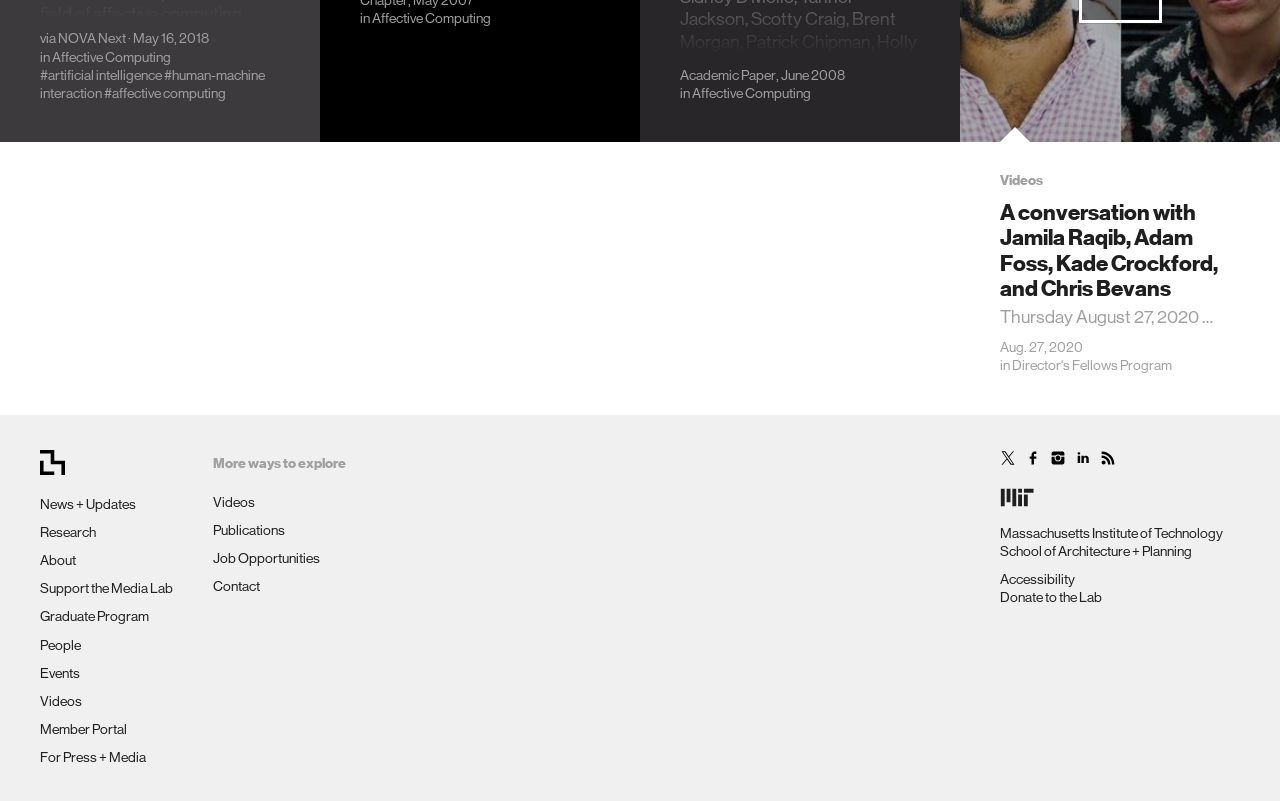Pinpoint the bounding box coordinates of the clickable element needed to complete the instruction: "Explore the 'Research' section". The coordinates should be provided as four float numbers between 0 and 1: [left, top, right, bottom].

[0.031, 0.654, 0.075, 0.674]